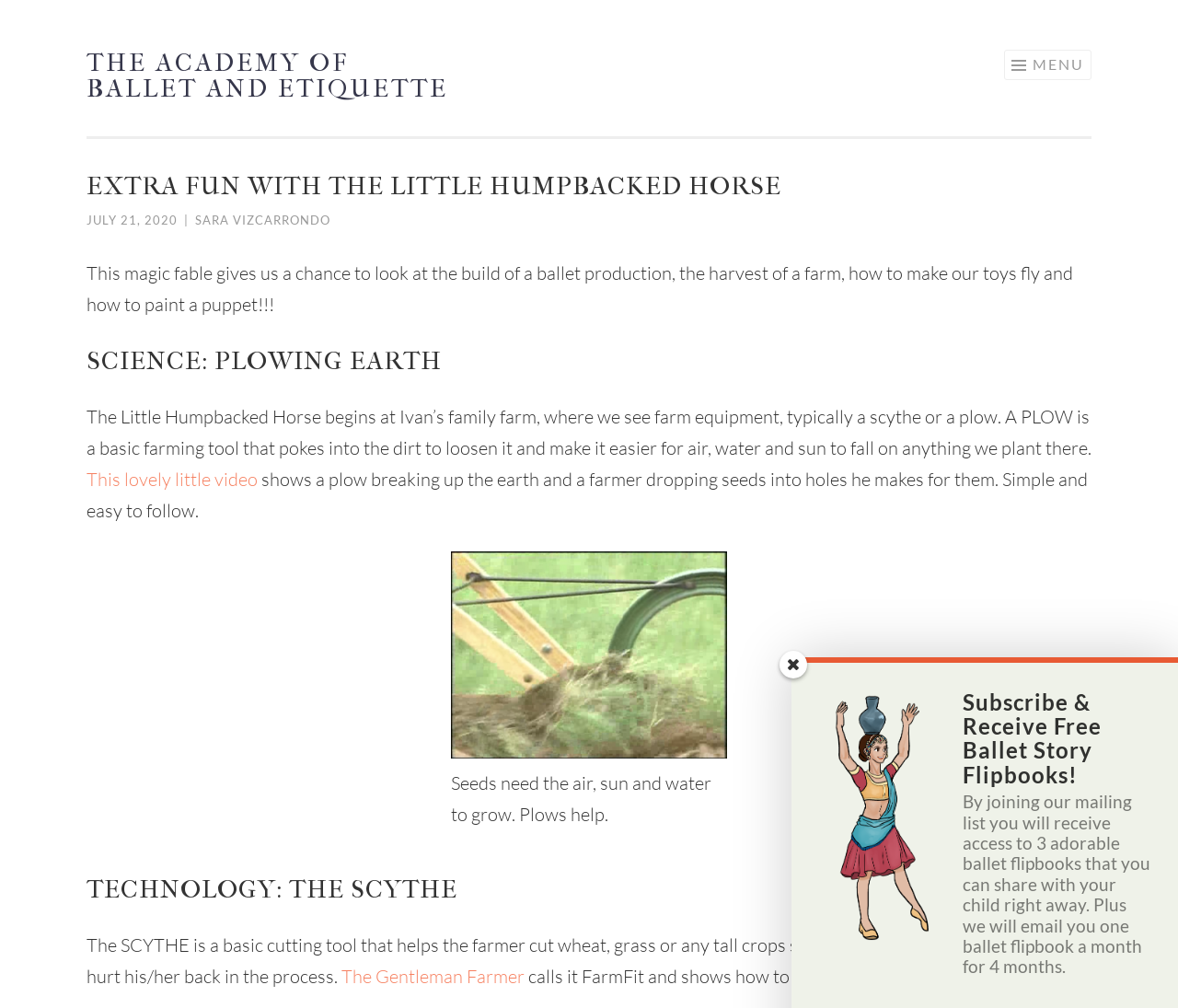Provide the bounding box coordinates of the HTML element described as: "The Gentleman Farmer". The bounding box coordinates should be four float numbers between 0 and 1, i.e., [left, top, right, bottom].

[0.29, 0.957, 0.445, 0.98]